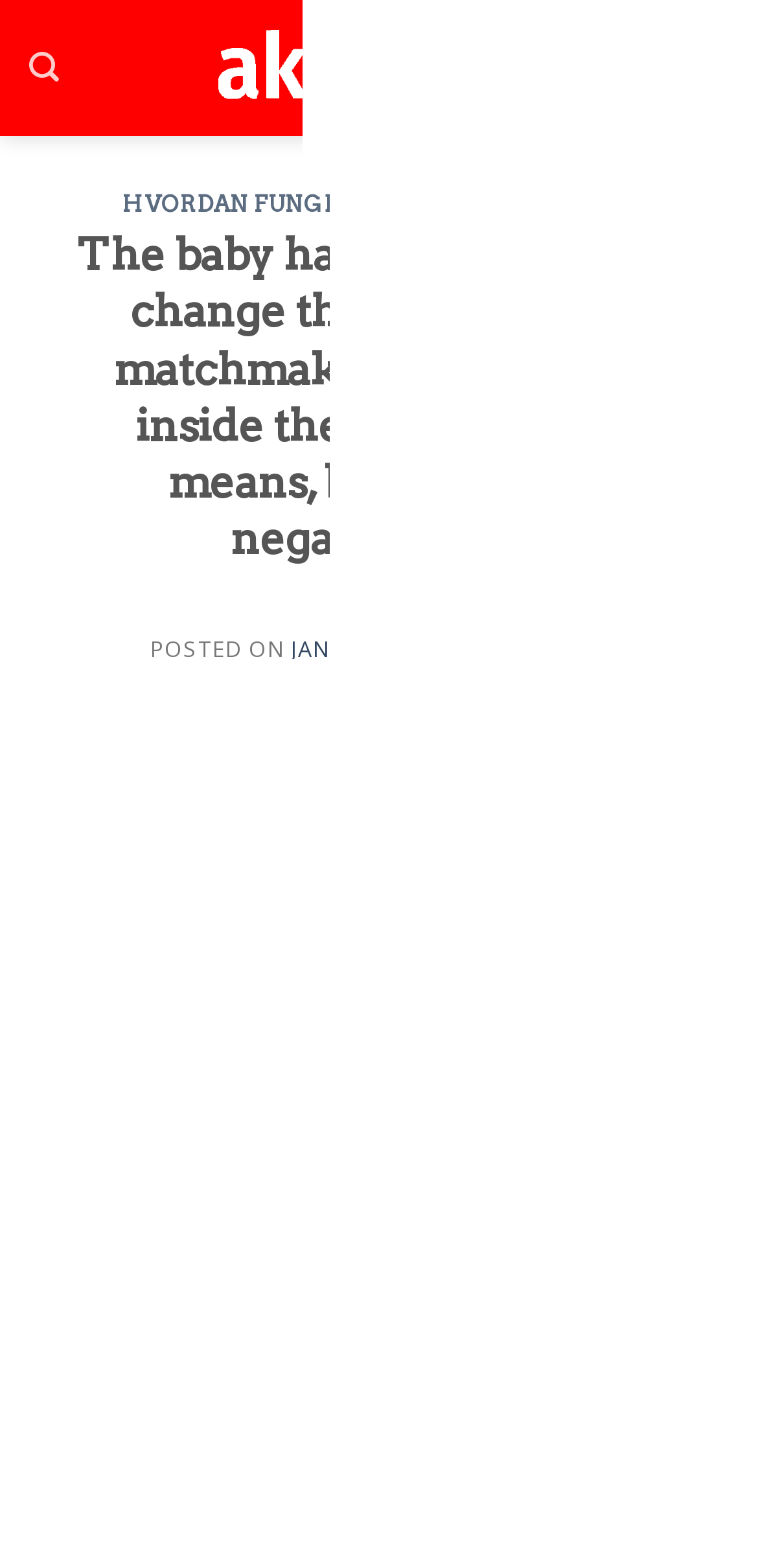Respond with a single word or phrase to the following question: What is the topic of the article?

Matchmaking and relationships